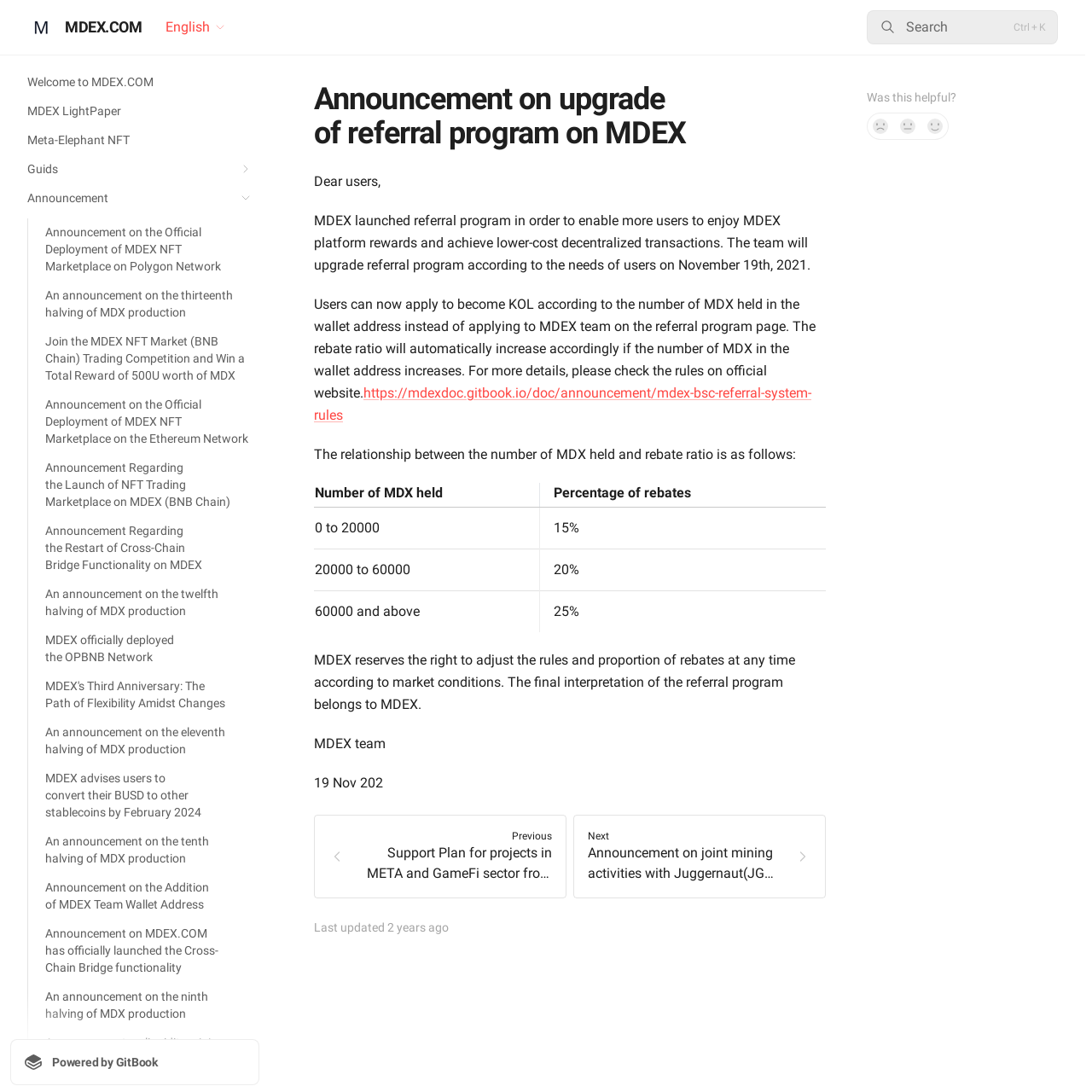What is the rebate ratio for users who hold 60000 MDX or more?
Please use the image to deliver a detailed and complete answer.

The rebate ratio for users who hold 60000 MDX or more is 25%, as shown in the table in the announcement.